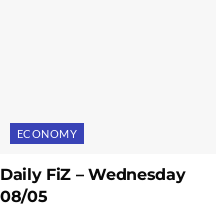What design element is used to add visual emphasis to the 'ECONOMY' label?
Can you provide an in-depth and detailed response to the question?

The design element of a colored box surrounding the 'ECONOMY' label adds visual emphasis, guiding the viewer's attention to this specific area of focus in the content.